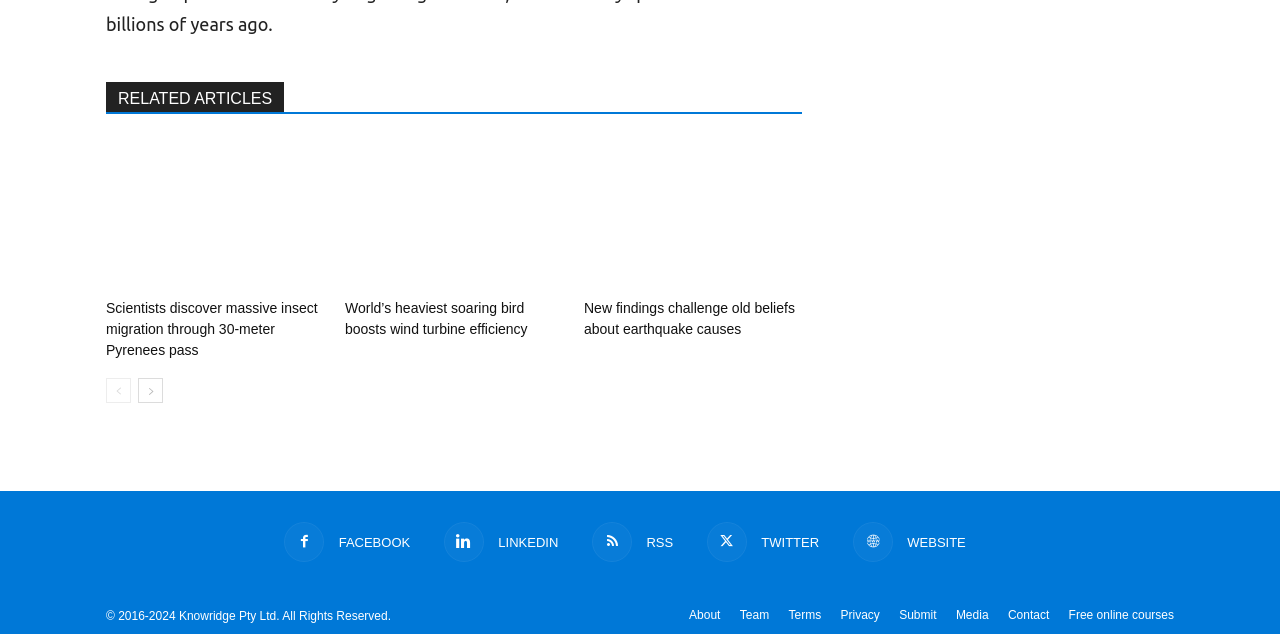Please locate the clickable area by providing the bounding box coordinates to follow this instruction: "Go to the next page".

[0.108, 0.597, 0.127, 0.636]